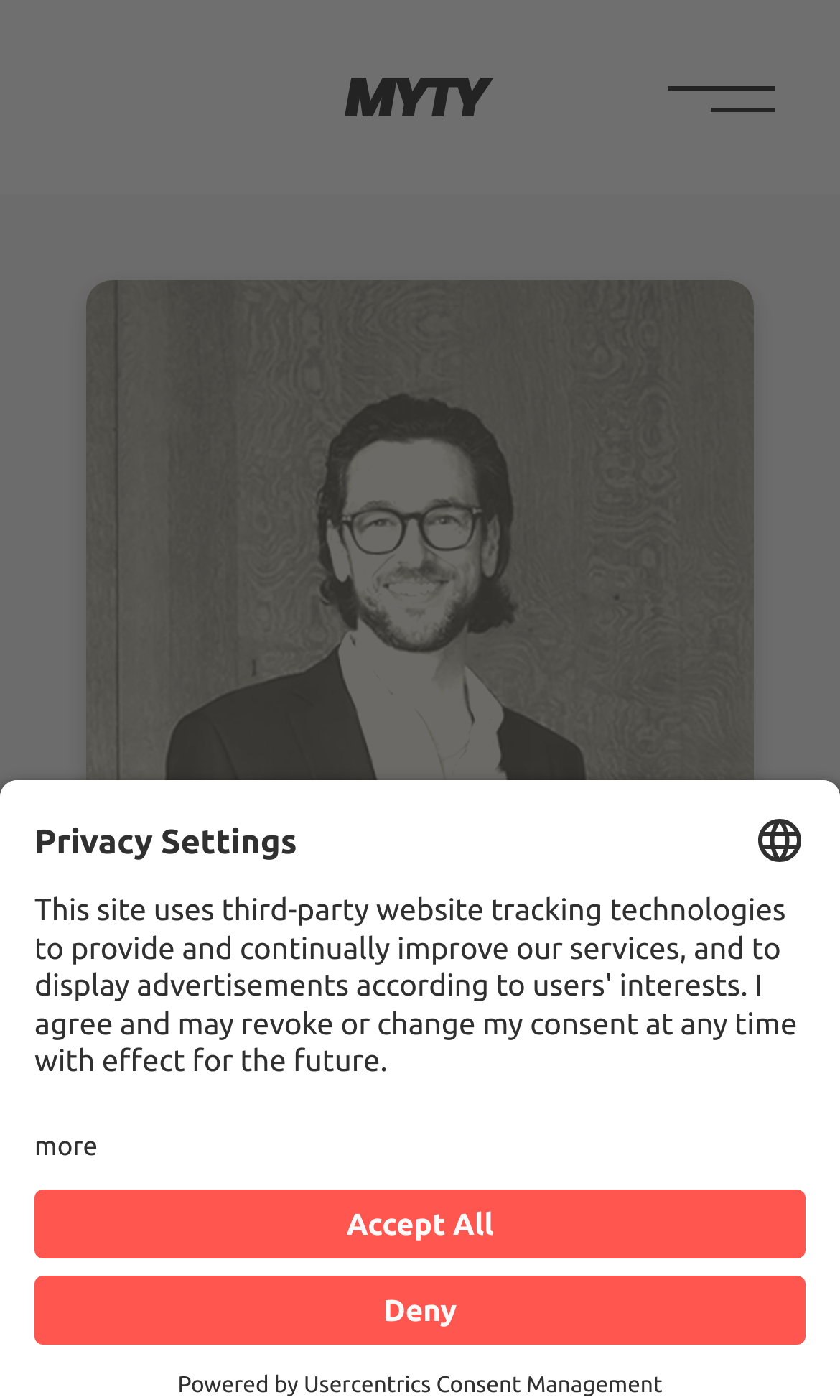Please reply to the following question with a single word or a short phrase:
What is the name of the company?

MYTY